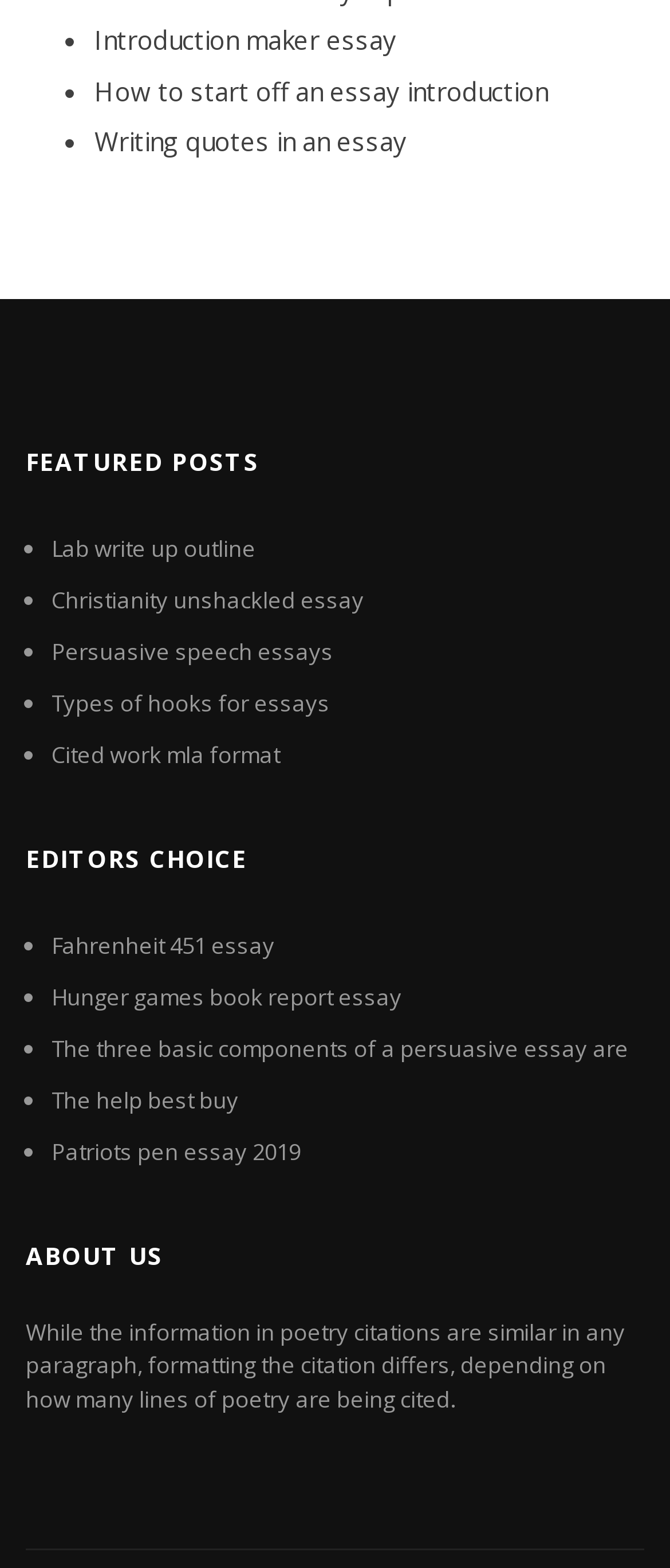What is the topic of the last link under the 'FEATURED POSTS' heading?
Ensure your answer is thorough and detailed.

The last link under the 'FEATURED POSTS' heading is 'Cited work mla format', which can be found by looking at the last link in the list of featured posts.